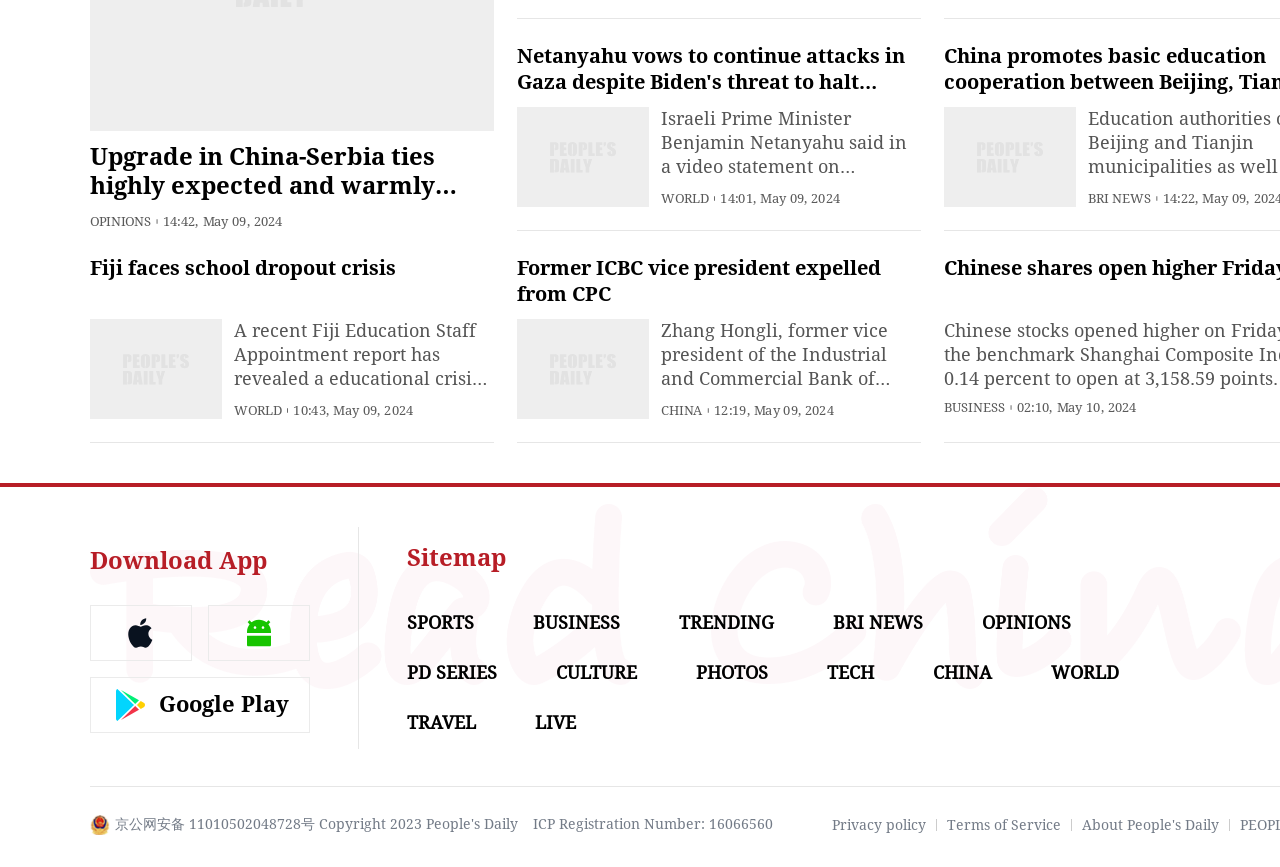What is the time of the news 'Israeli Prime Minister Benjamin Netanyahu said...'?
Answer the question with a single word or phrase, referring to the image.

14:01, May 09, 2024